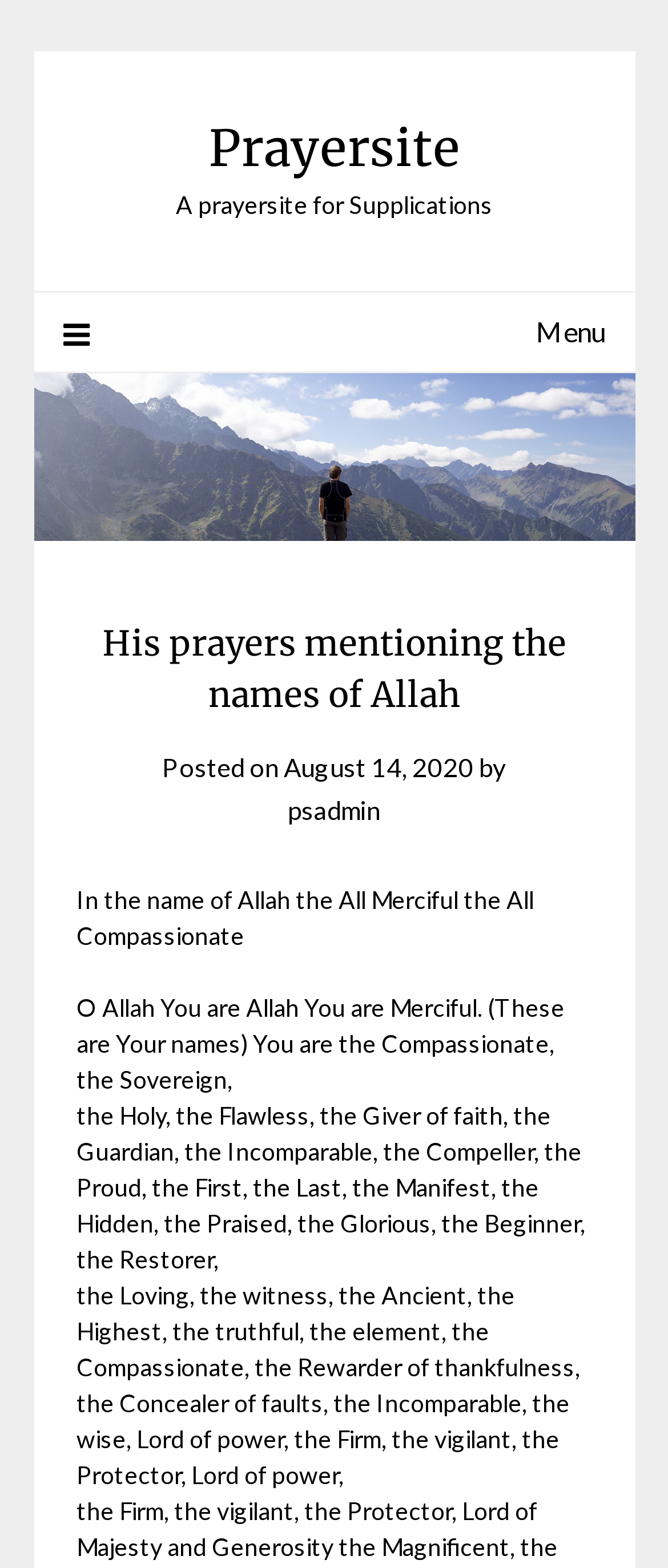When was the prayer posted?
Provide a concise answer using a single word or phrase based on the image.

August 14, 2020